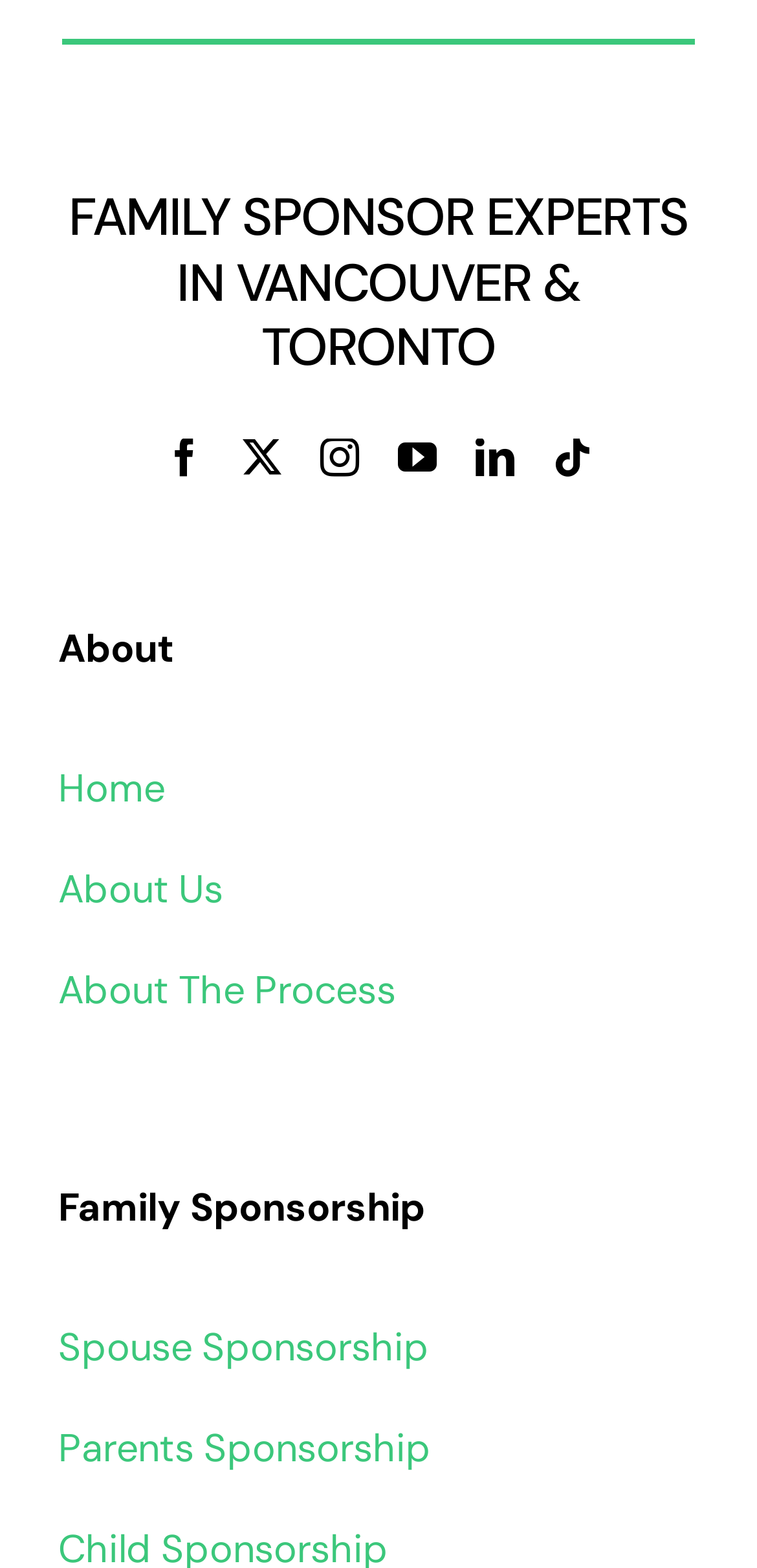Give a concise answer of one word or phrase to the question: 
How many sponsorship types are listed?

3